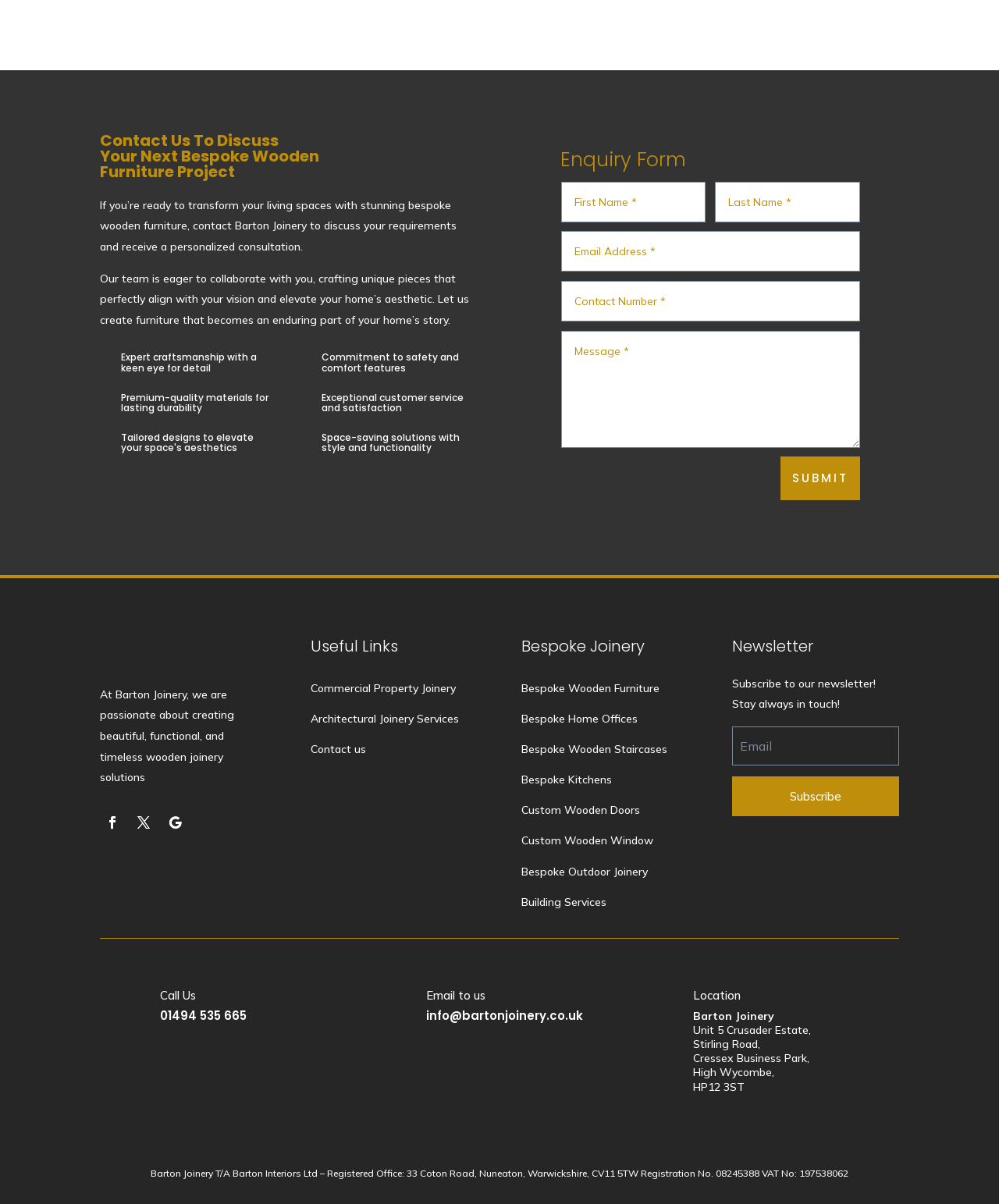Using the webpage screenshot, find the UI element described by Contact us. Provide the bounding box coordinates in the format (top-left x, top-left y, bottom-right x, bottom-right y), ensuring all values are floating point numbers between 0 and 1.

[0.311, 0.616, 0.366, 0.628]